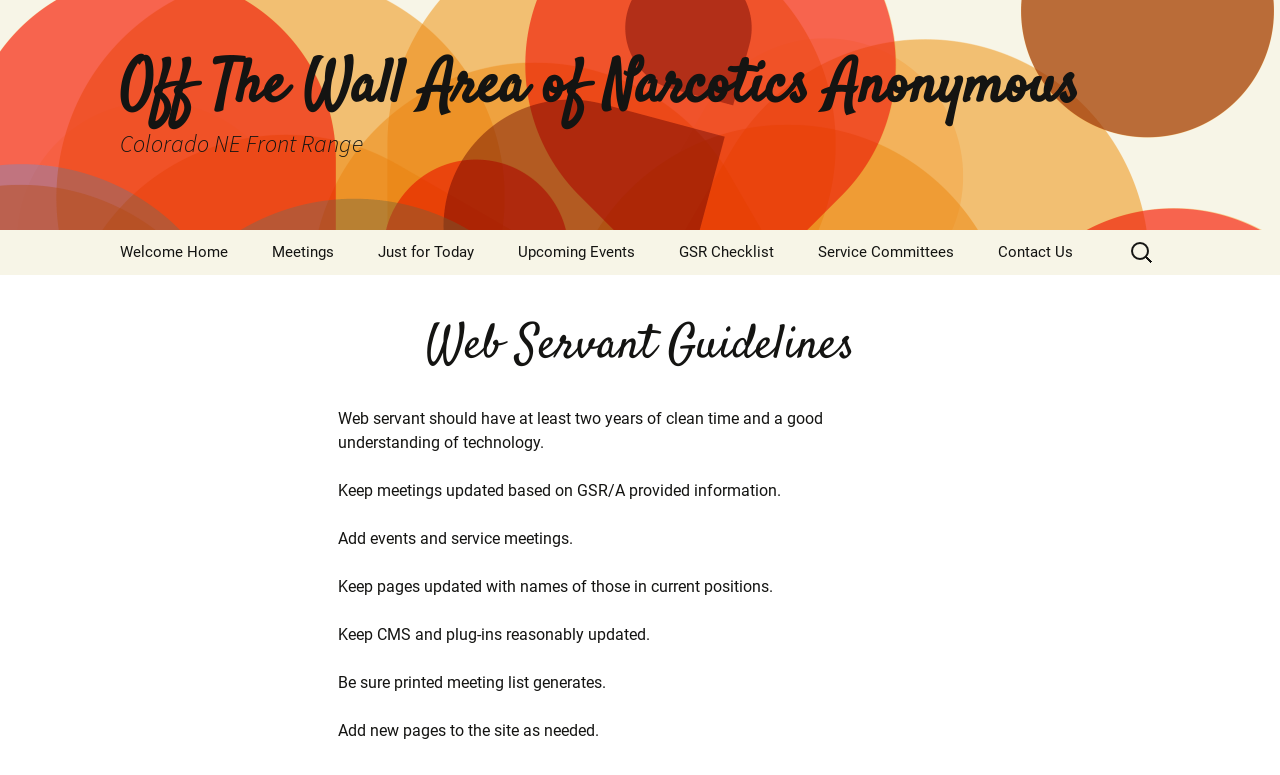Locate the bounding box coordinates of the element that should be clicked to fulfill the instruction: "Search for something".

[0.88, 0.298, 0.906, 0.354]